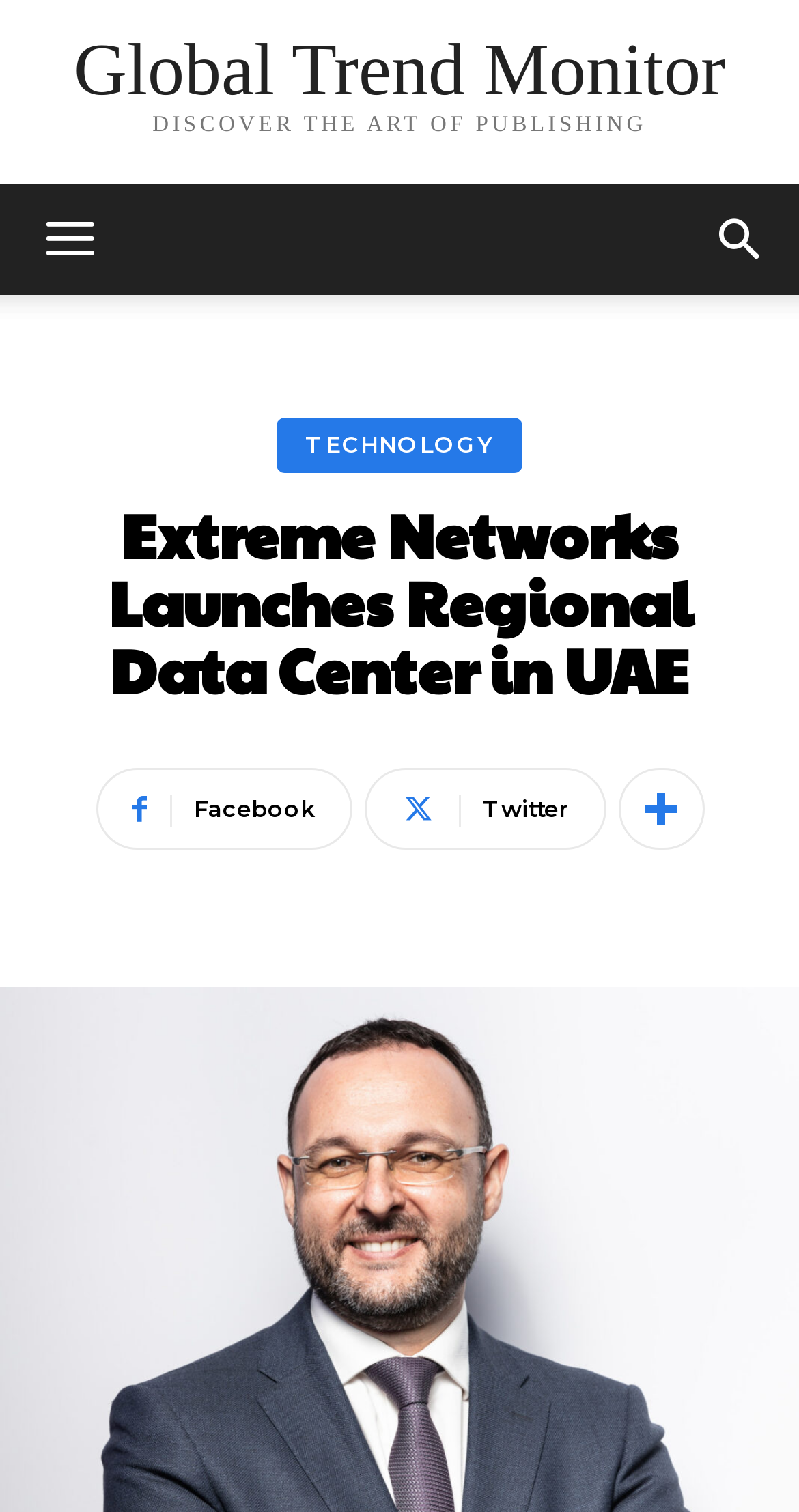Using the description: "Facebook", identify the bounding box of the corresponding UI element in the screenshot.

[0.119, 0.508, 0.44, 0.562]